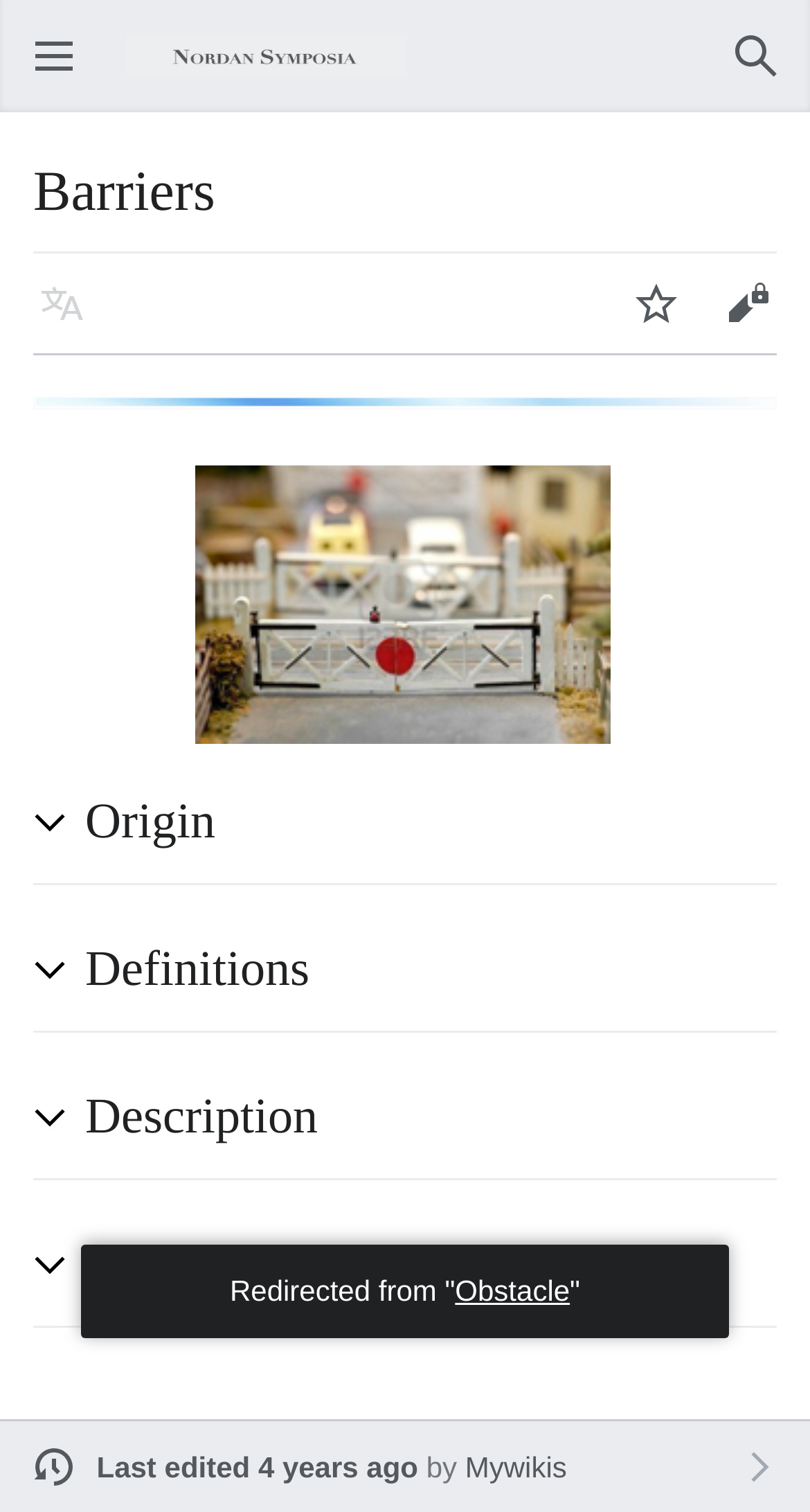Determine the bounding box coordinates for the clickable element required to fulfill the instruction: "Search". Provide the coordinates as four float numbers between 0 and 1, i.e., [left, top, right, bottom].

[0.877, 0.007, 0.99, 0.067]